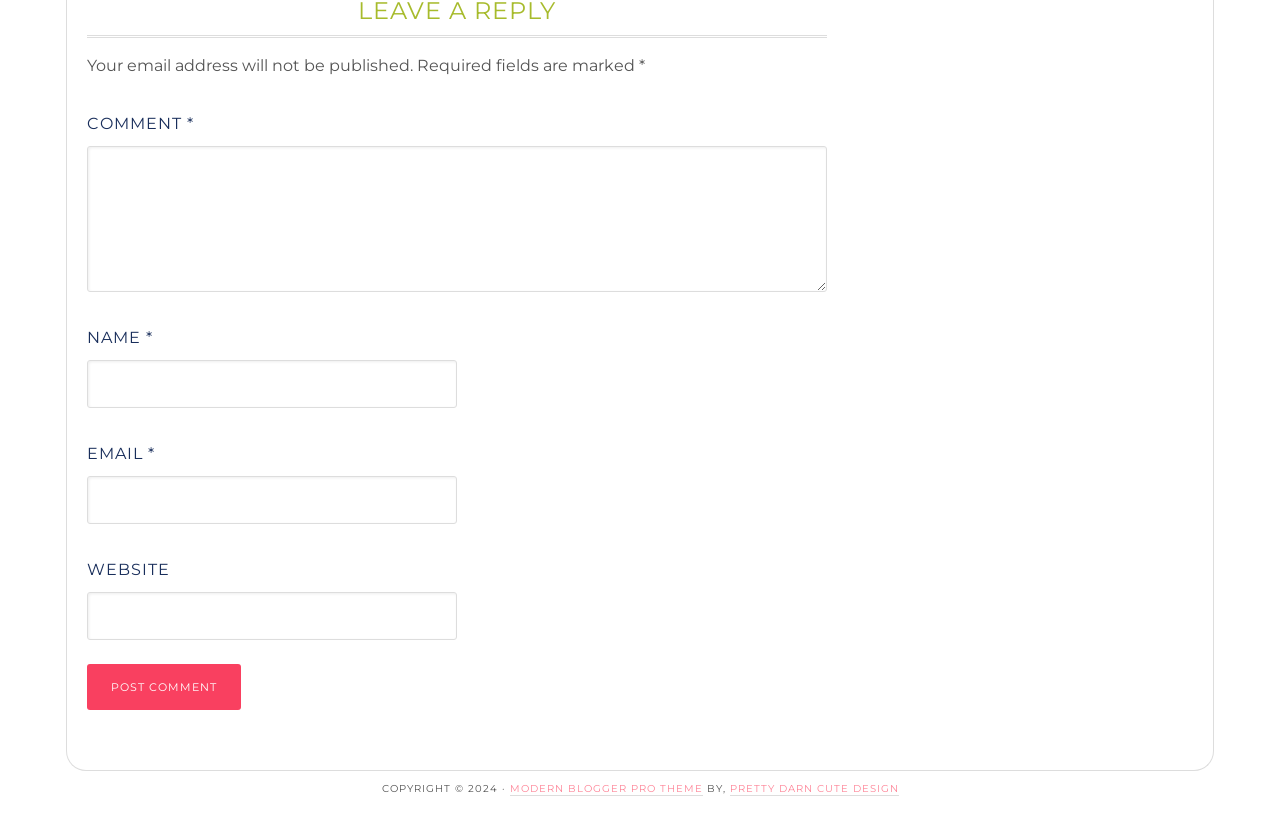Please respond in a single word or phrase: 
What is the optional field in the comment form?

WEBSITE